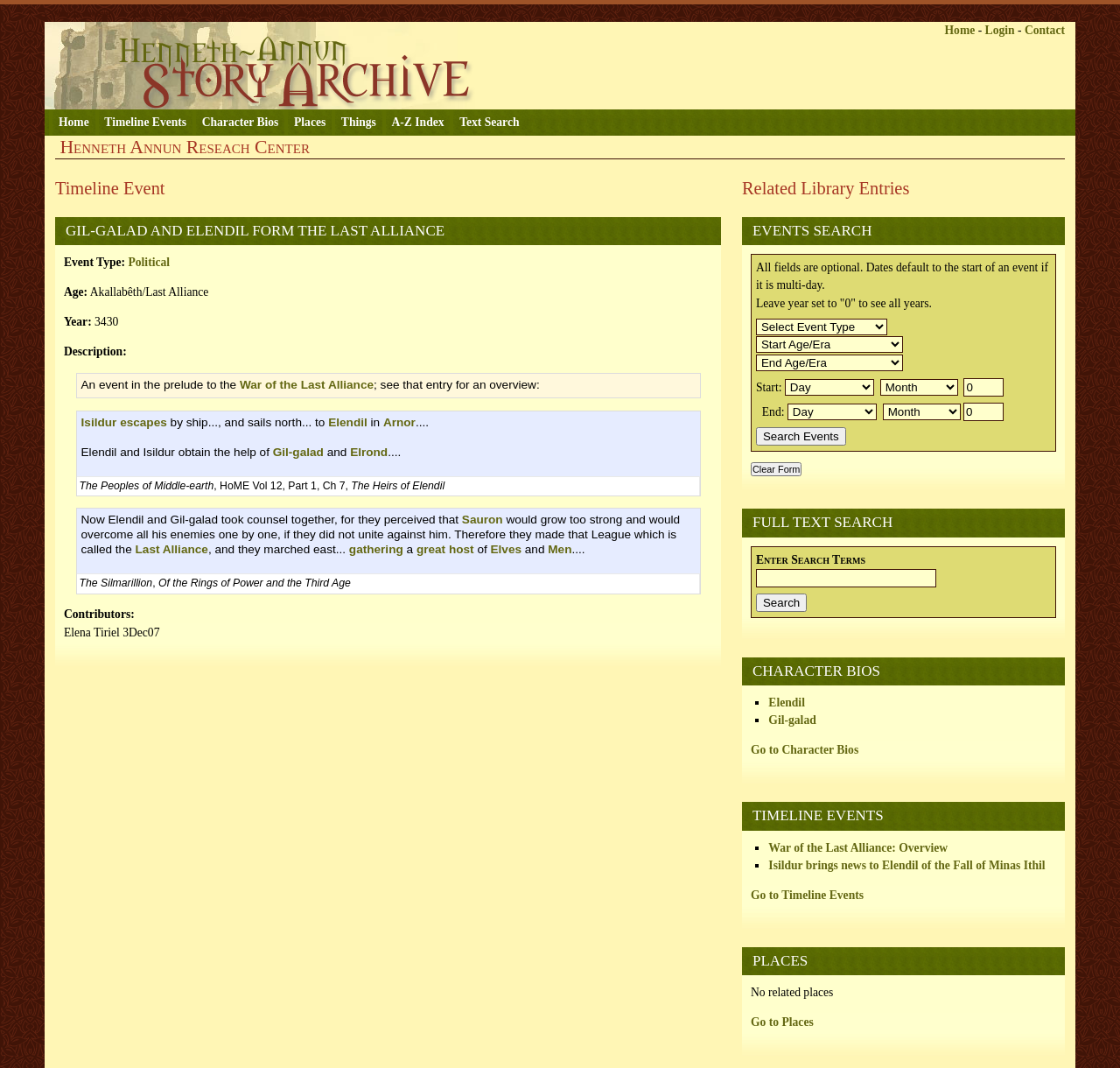Determine and generate the text content of the webpage's headline.

Henneth Annûn Research Center